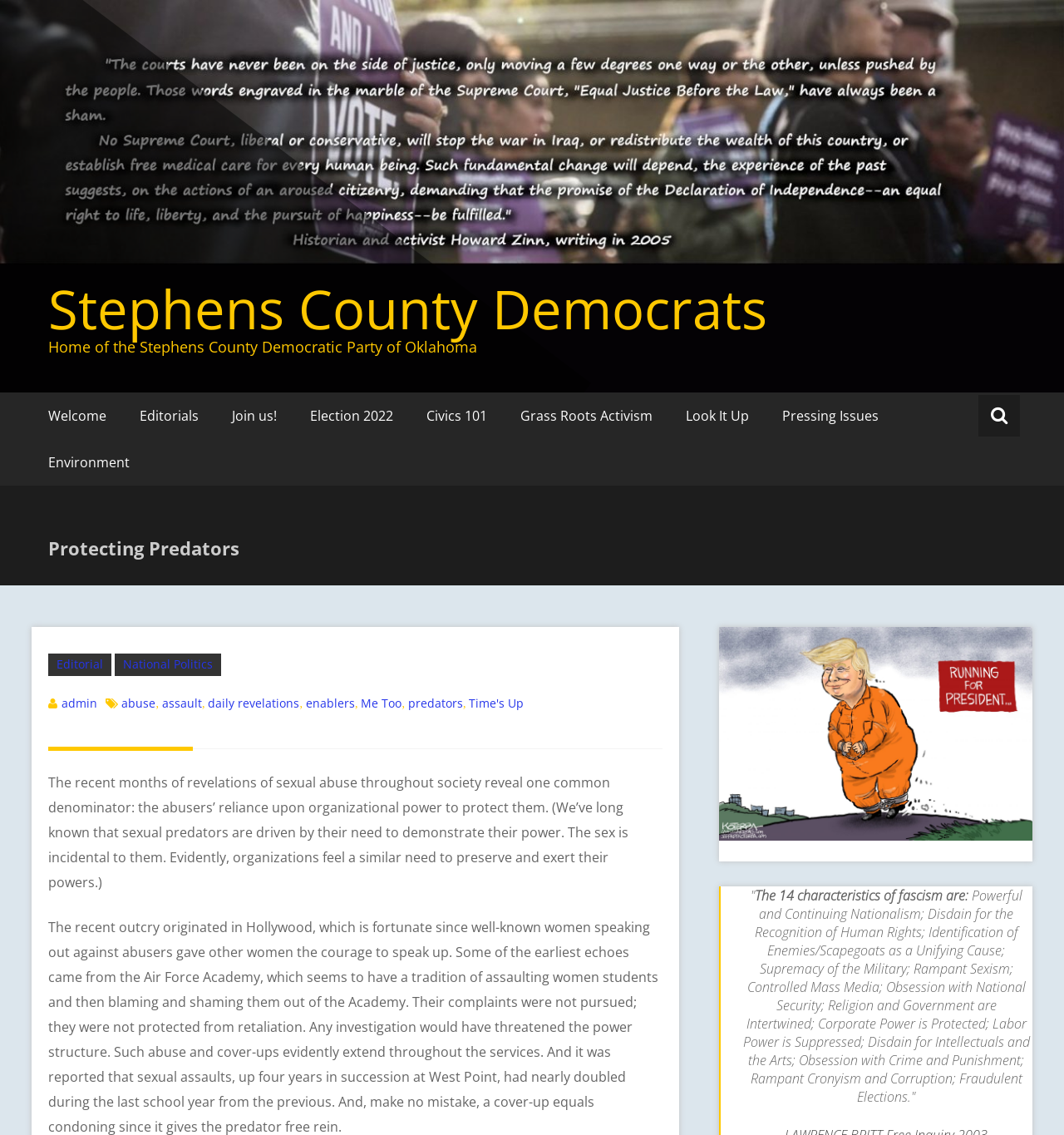Provide your answer in a single word or phrase: 
What is the topic of the article?

Protecting Predators